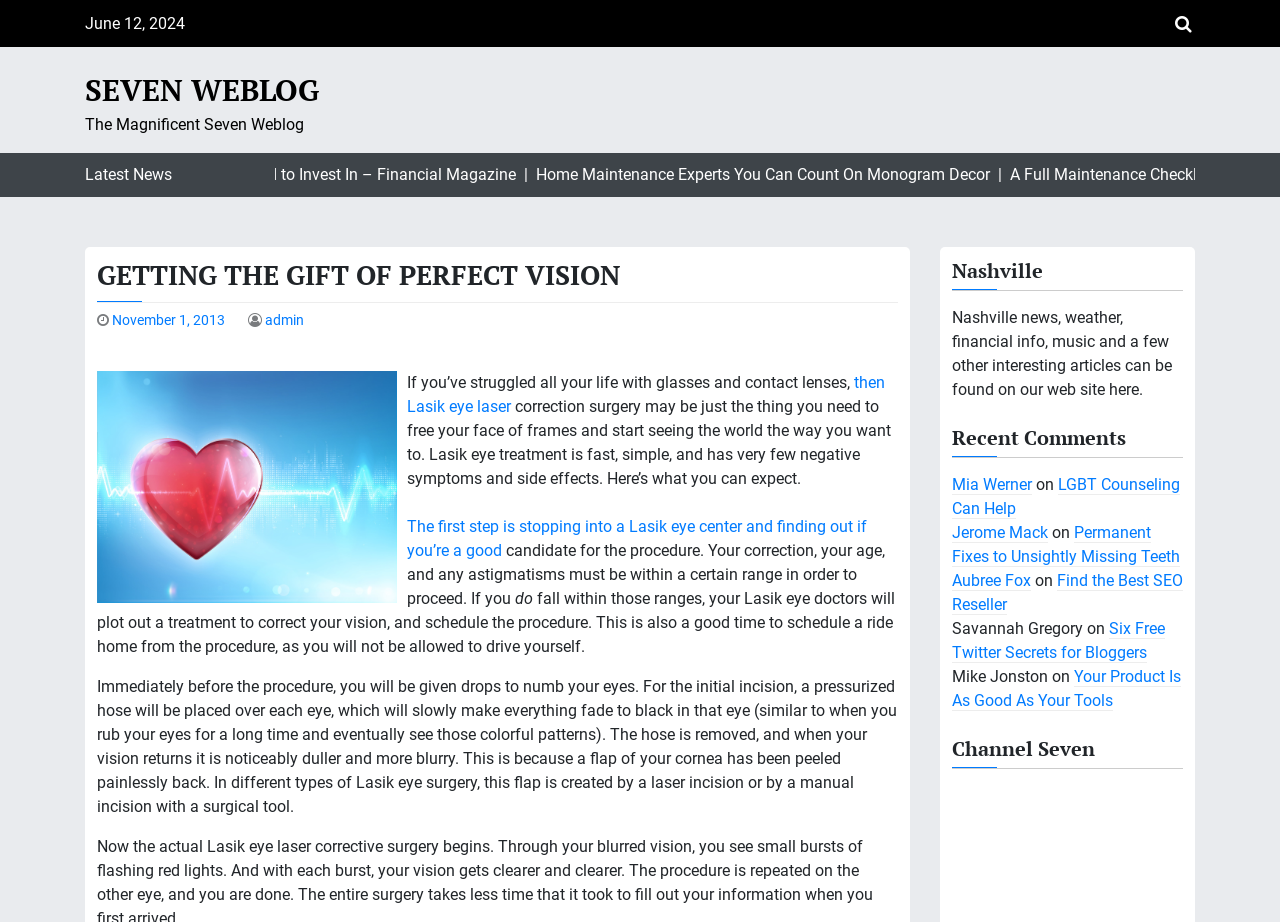What is the name of the author mentioned in the comments section? Using the information from the screenshot, answer with a single word or phrase.

Mia Werner